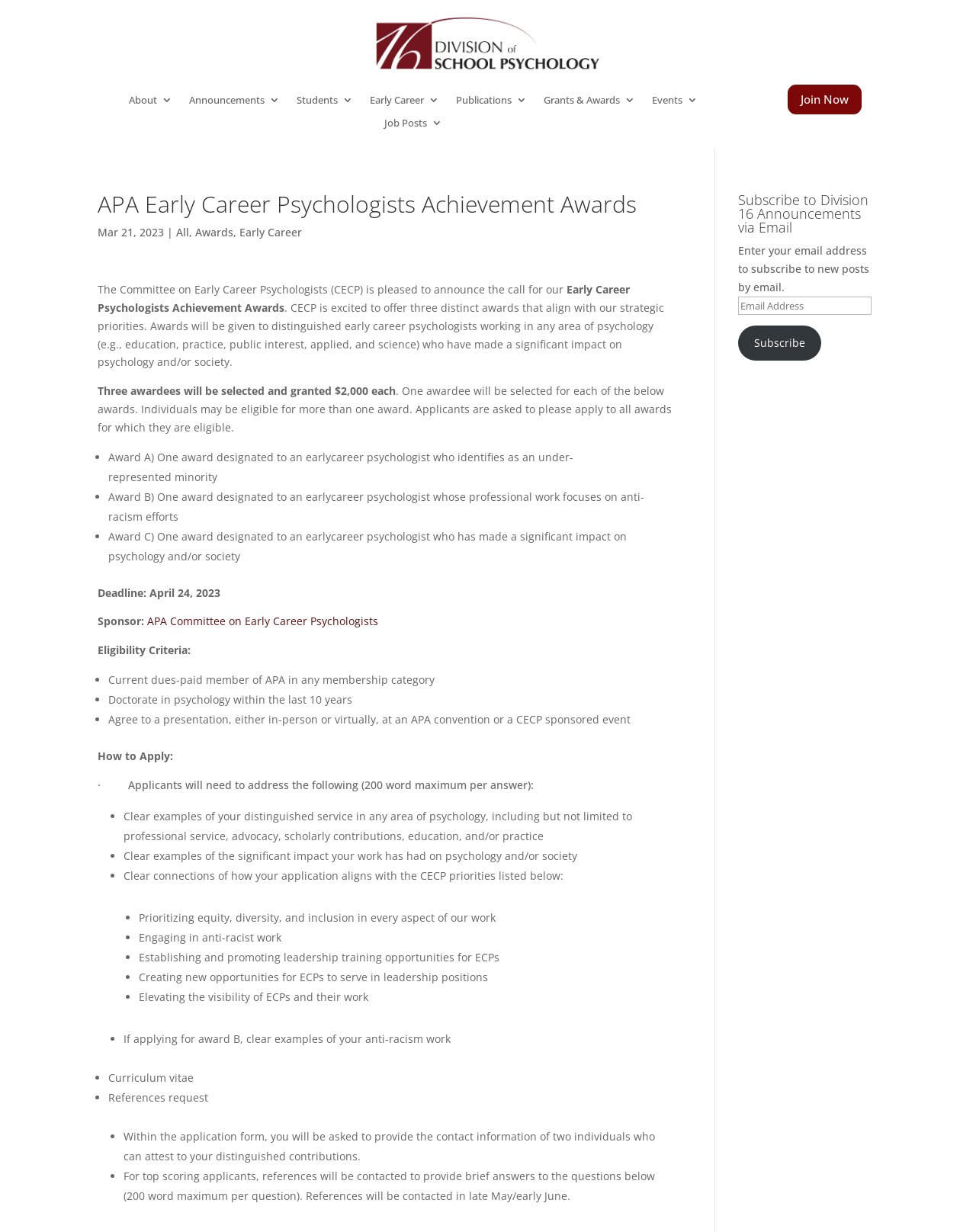What is the maximum word limit for each answer in the application form?
Answer the question with detailed information derived from the image.

The maximum word limit for each answer in the application form can be found in the webpage content, specifically in the section that describes the application process. The word limit is mentioned as '200 word maximum per answer'.